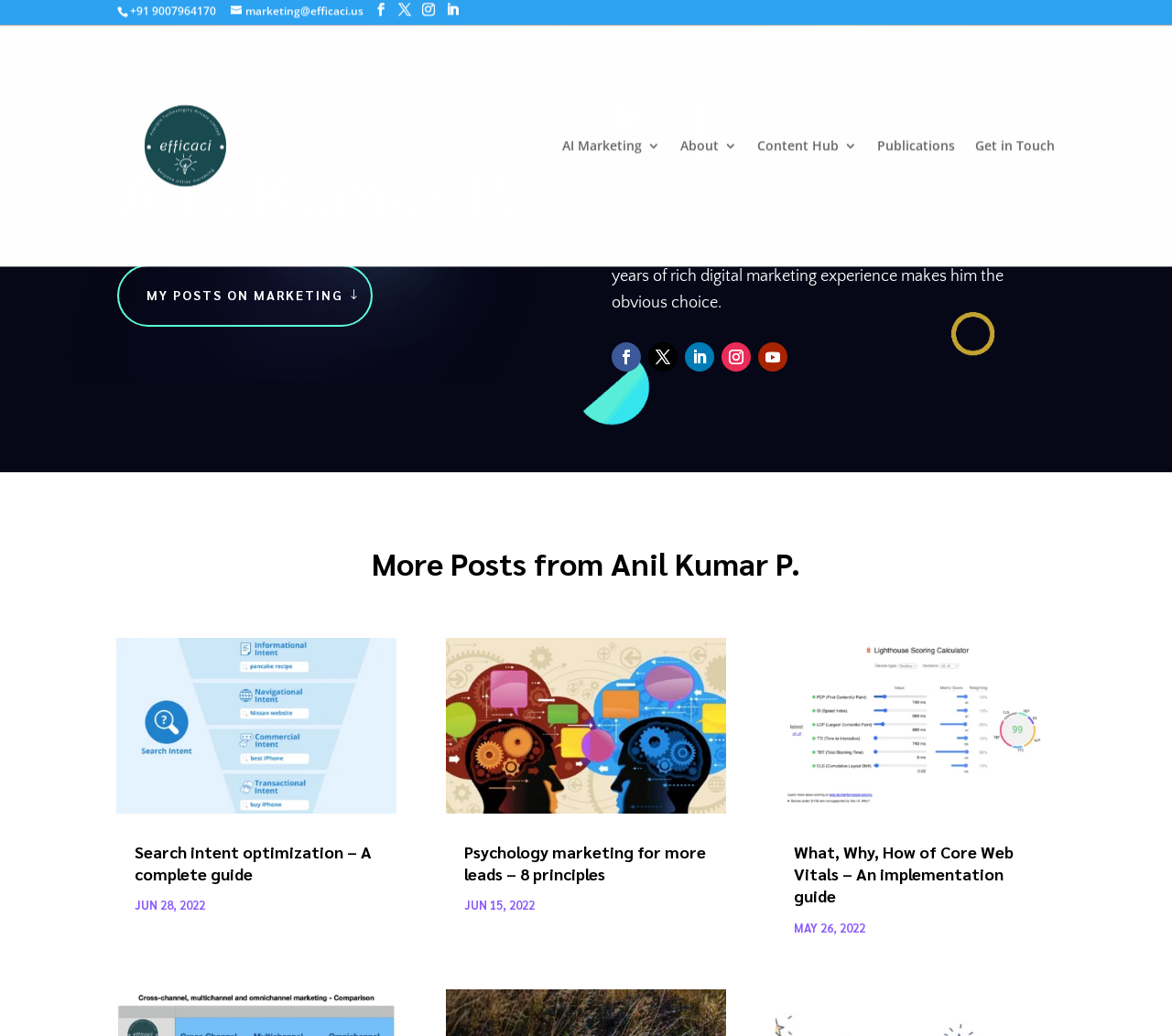Please determine the bounding box coordinates of the element to click in order to execute the following instruction: "Click on the link to learn about Core Web Vitals implementation guide". The coordinates should be four float numbers between 0 and 1, specified as [left, top, right, bottom].

[0.662, 0.616, 0.901, 0.785]